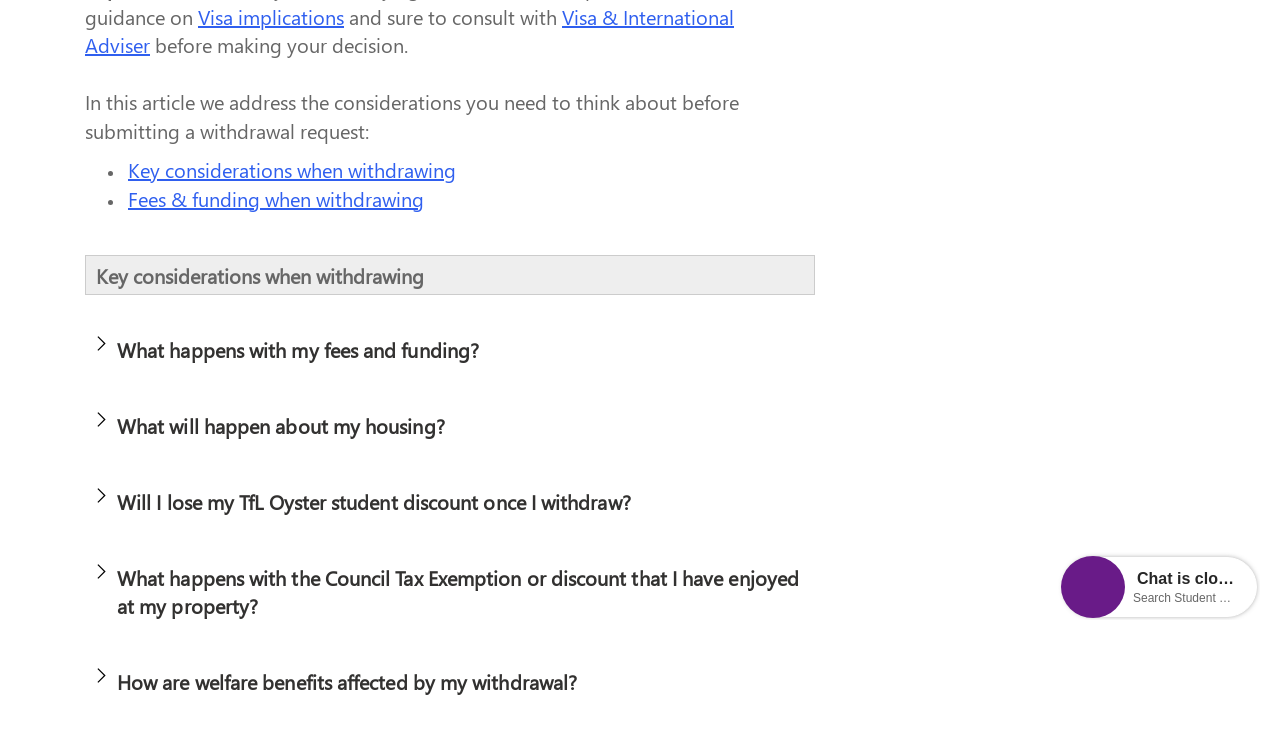Provide the bounding box coordinates of the HTML element described by the text: "Fees & funding when withdrawing".

[0.1, 0.25, 0.331, 0.288]